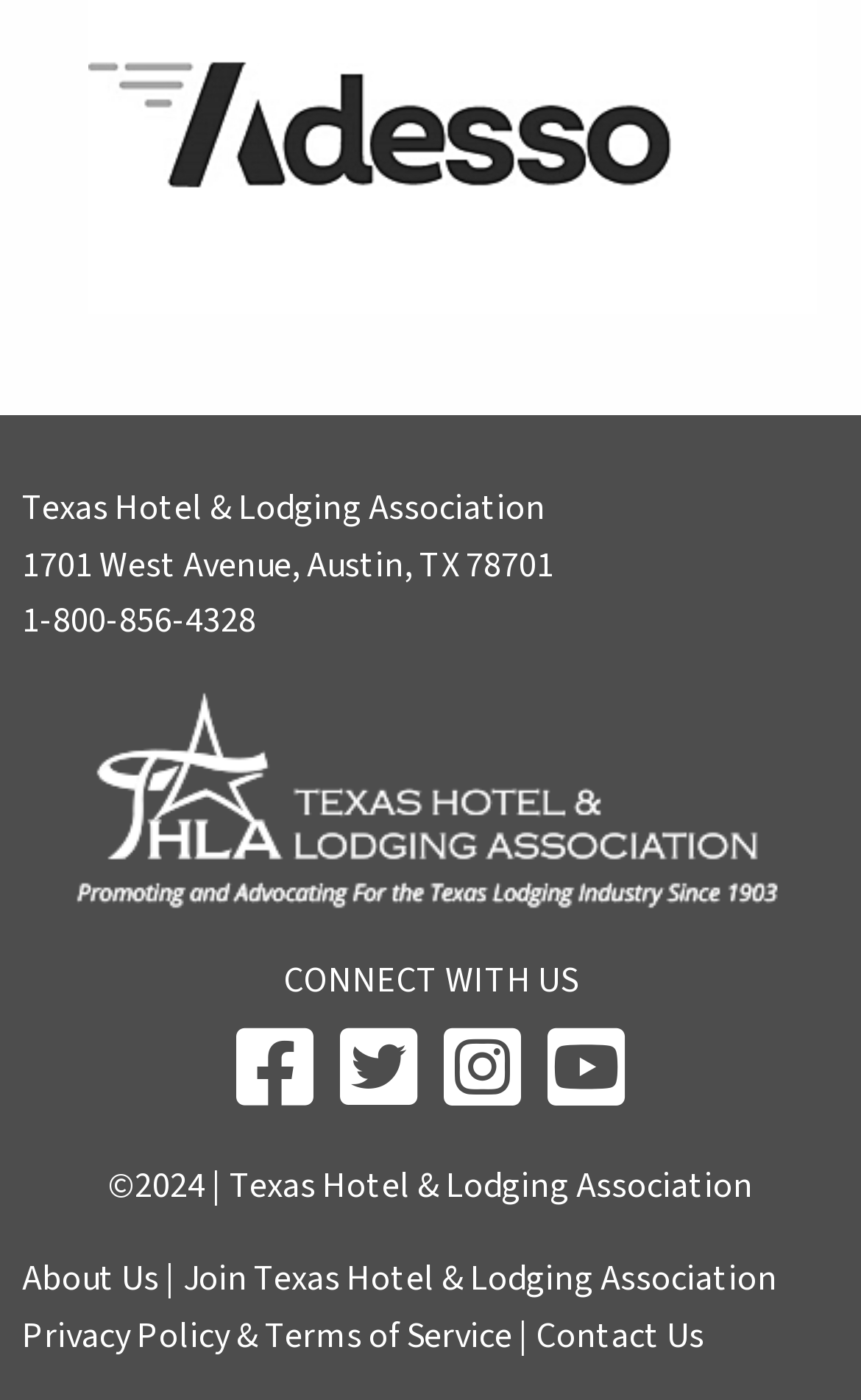Locate the bounding box coordinates of the element that should be clicked to fulfill the instruction: "Contact the association".

[0.623, 0.936, 0.818, 0.971]